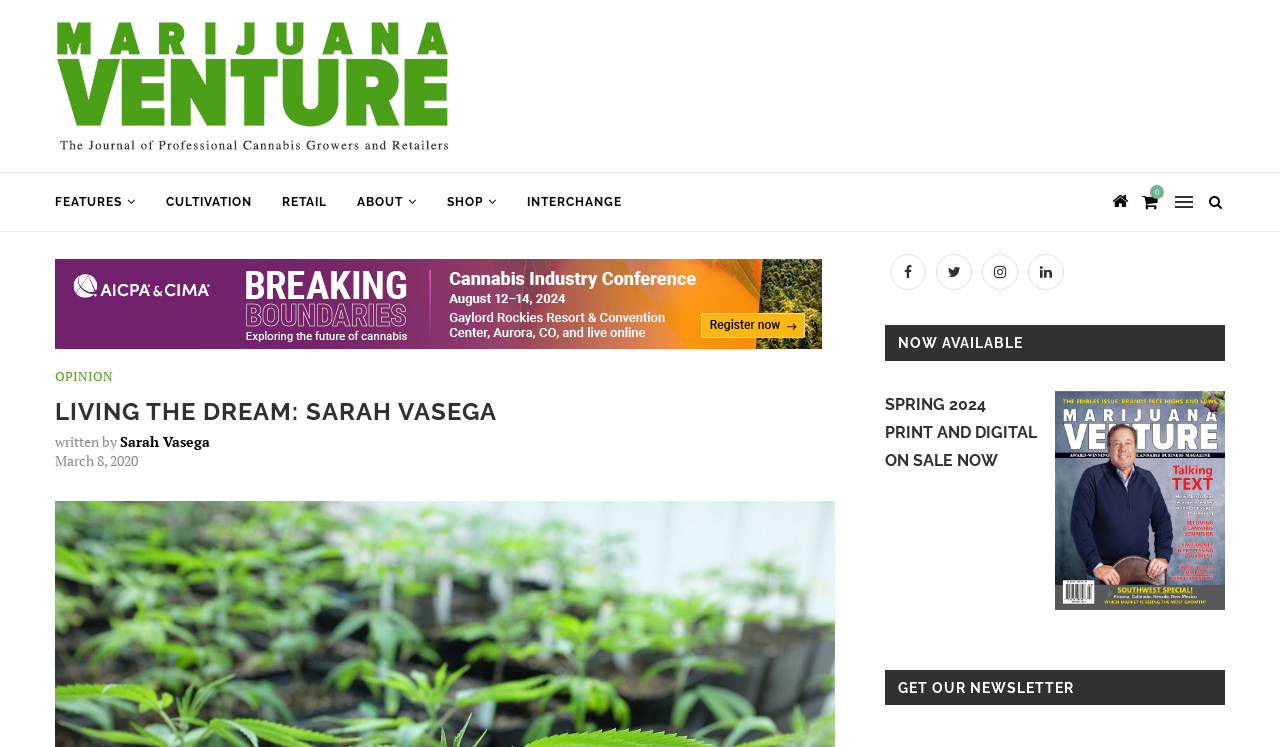Please provide a comprehensive answer to the question below using the information from the image: What is the date of the article?

I found the date of the article by looking at the time element, which is located below the title of the article. The time element displays the date 'March 8, 2020'.